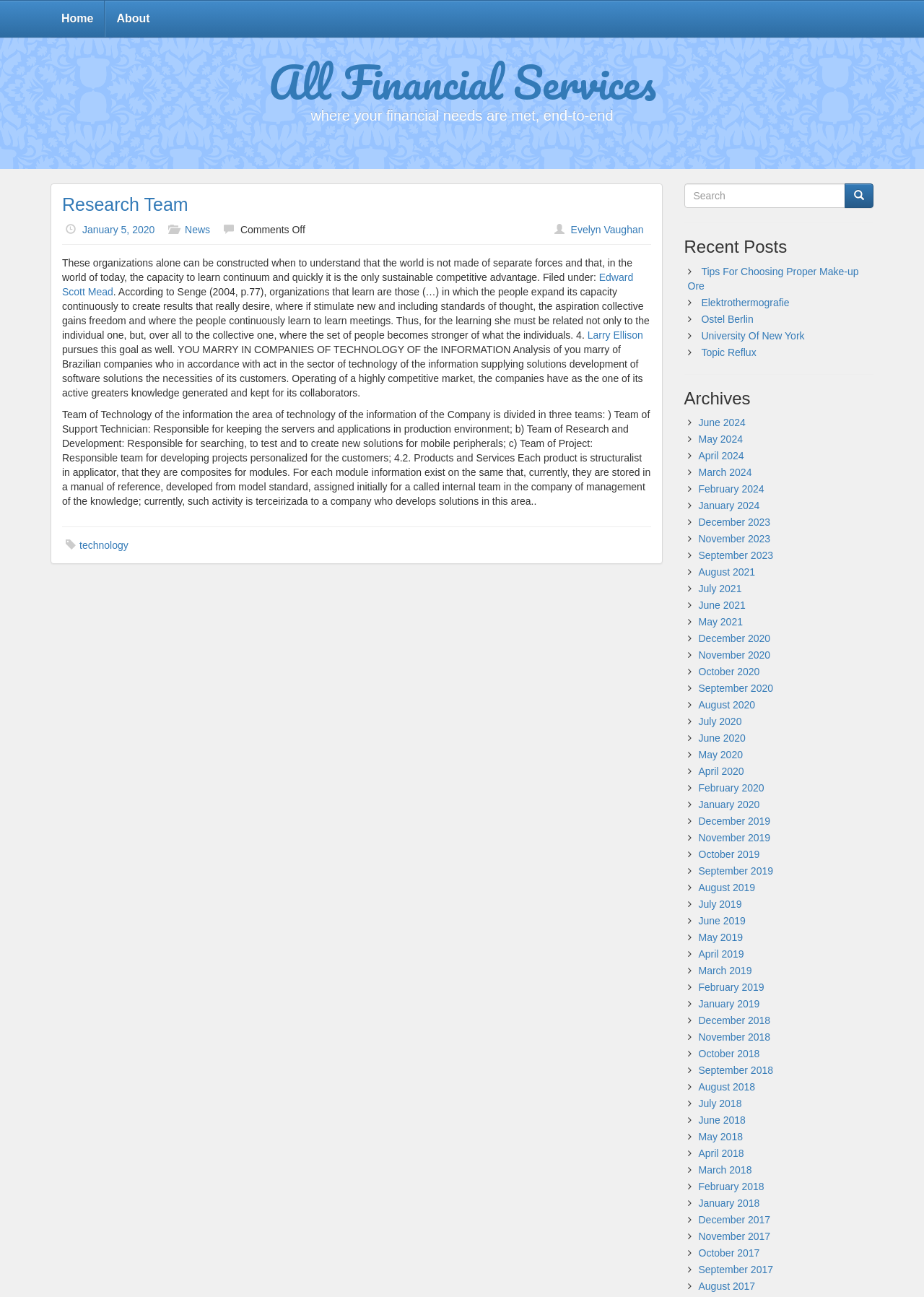Determine the main heading text of the webpage.

All Financial Services